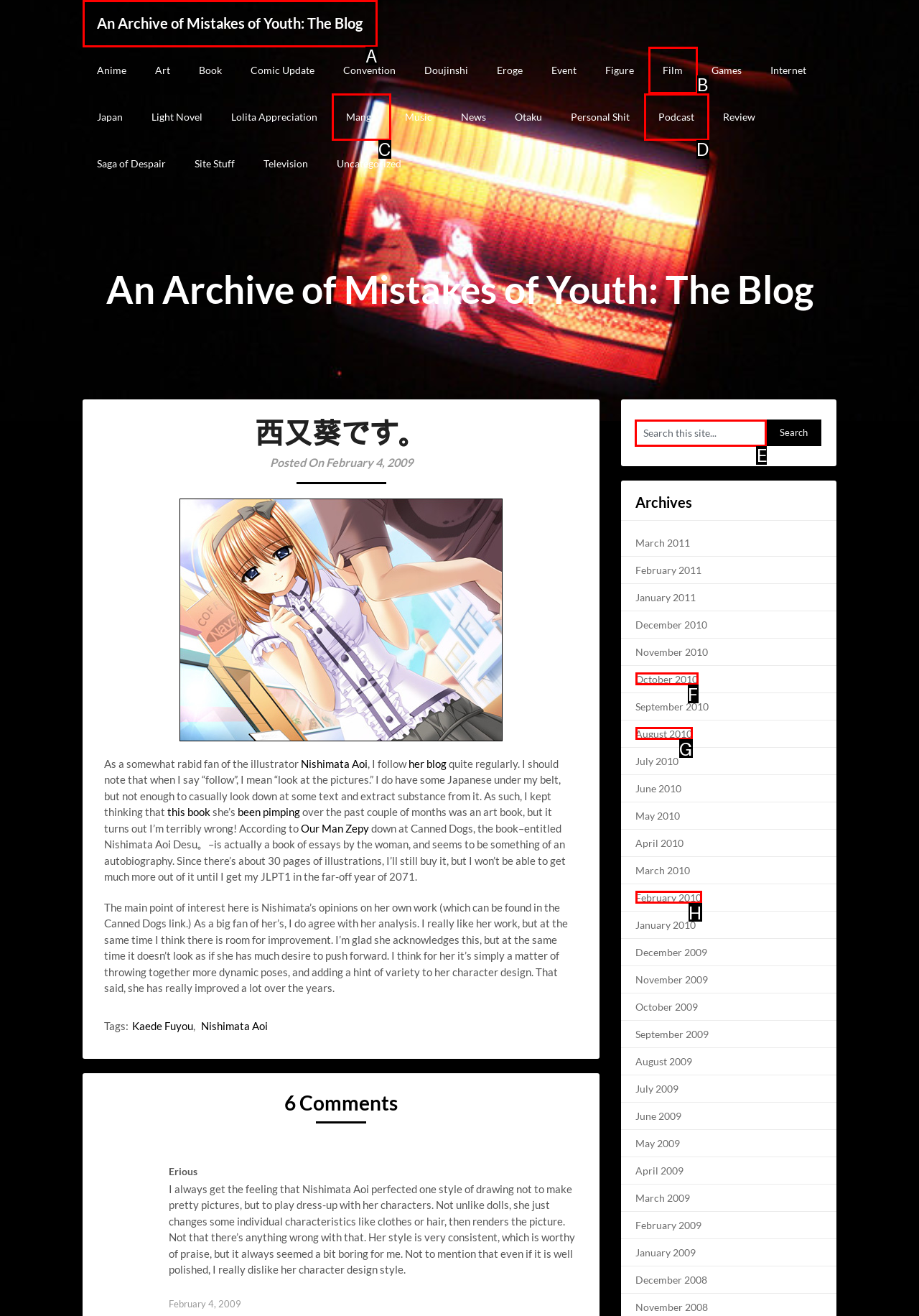Among the marked elements in the screenshot, which letter corresponds to the UI element needed for the task: Search this site?

E